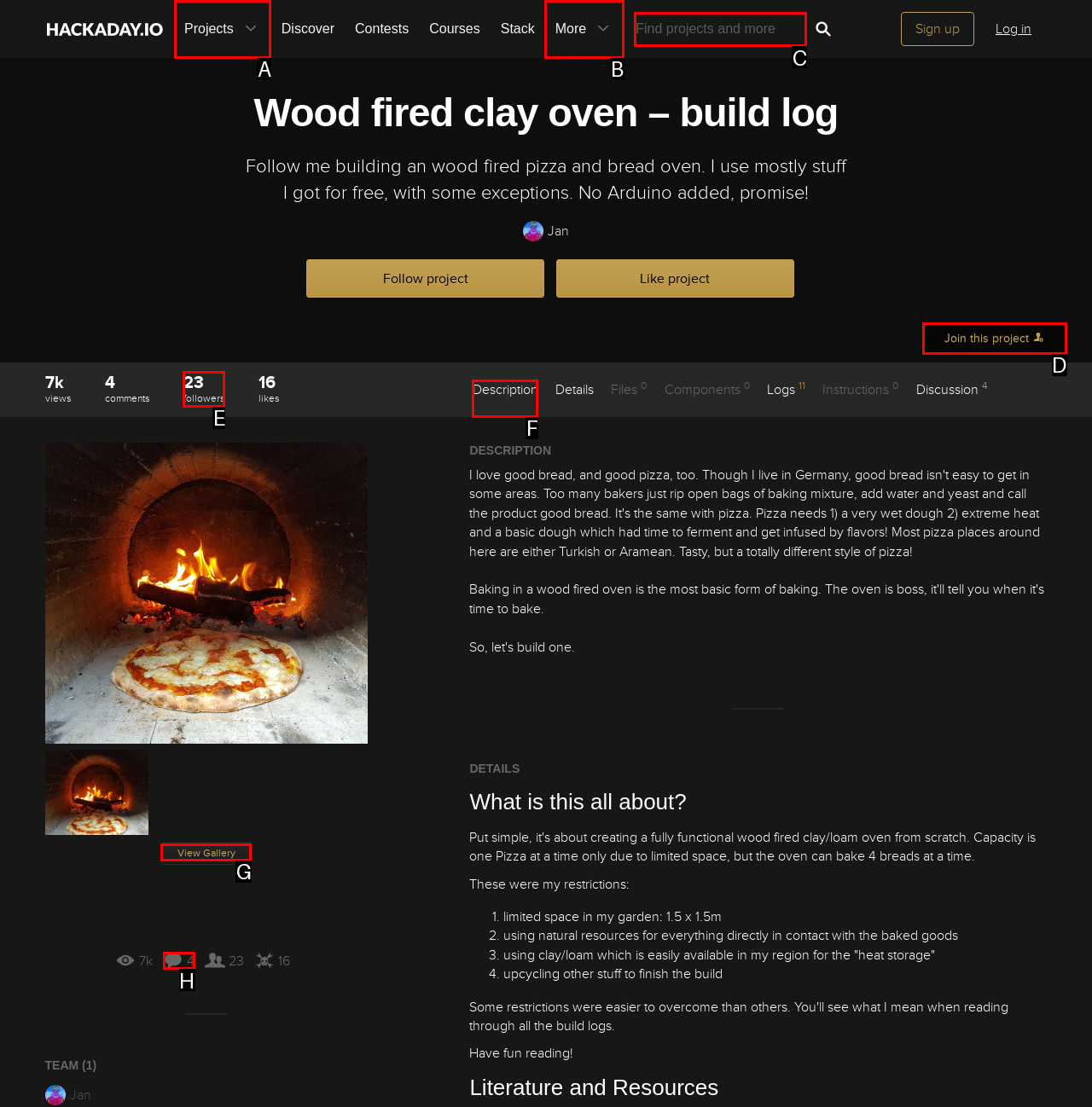Find the HTML element to click in order to complete this task: Search for projects
Answer with the letter of the correct option.

C